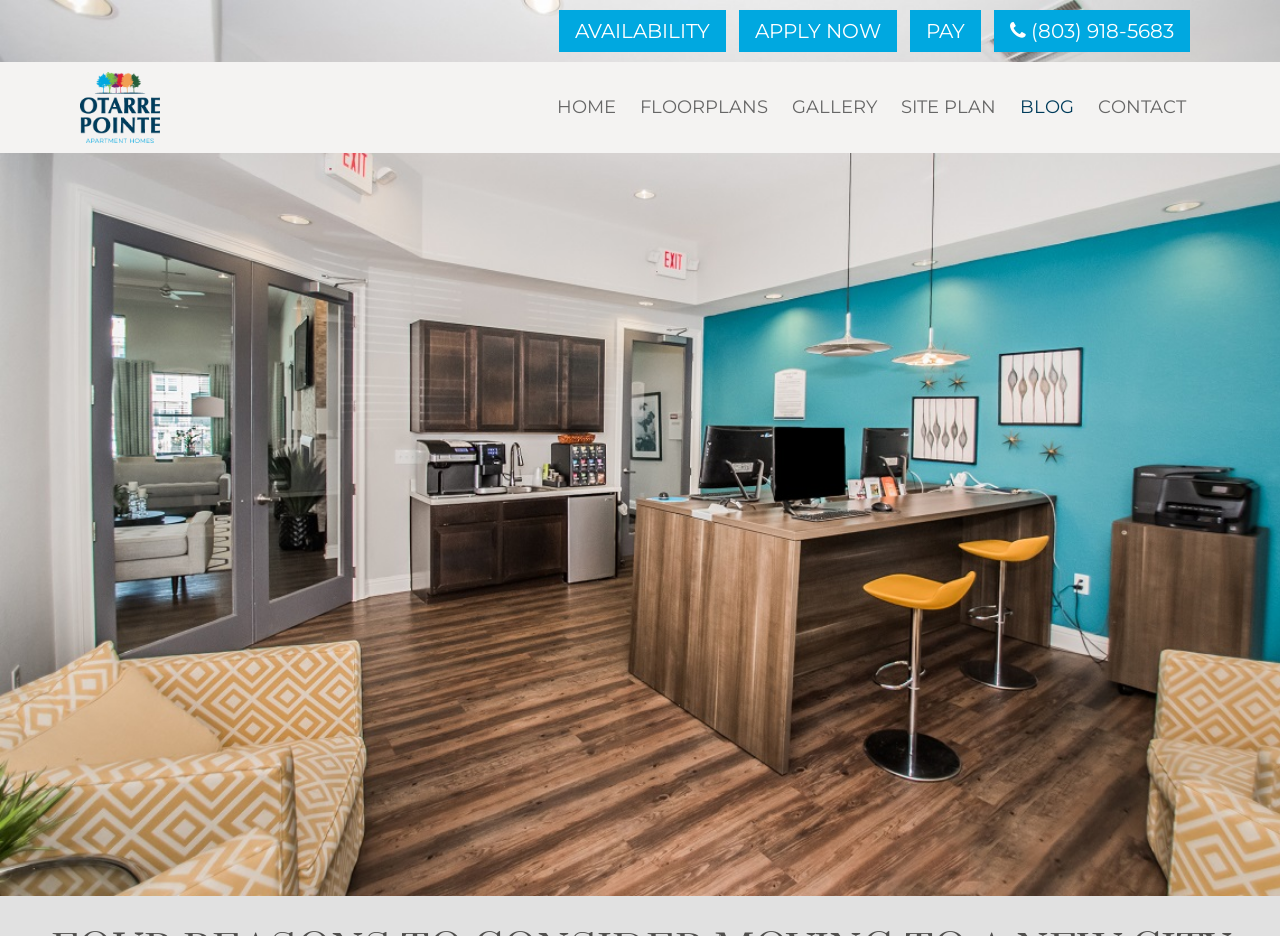Using the description "(803) 918-5683", locate and provide the bounding box of the UI element.

[0.777, 0.011, 0.93, 0.056]